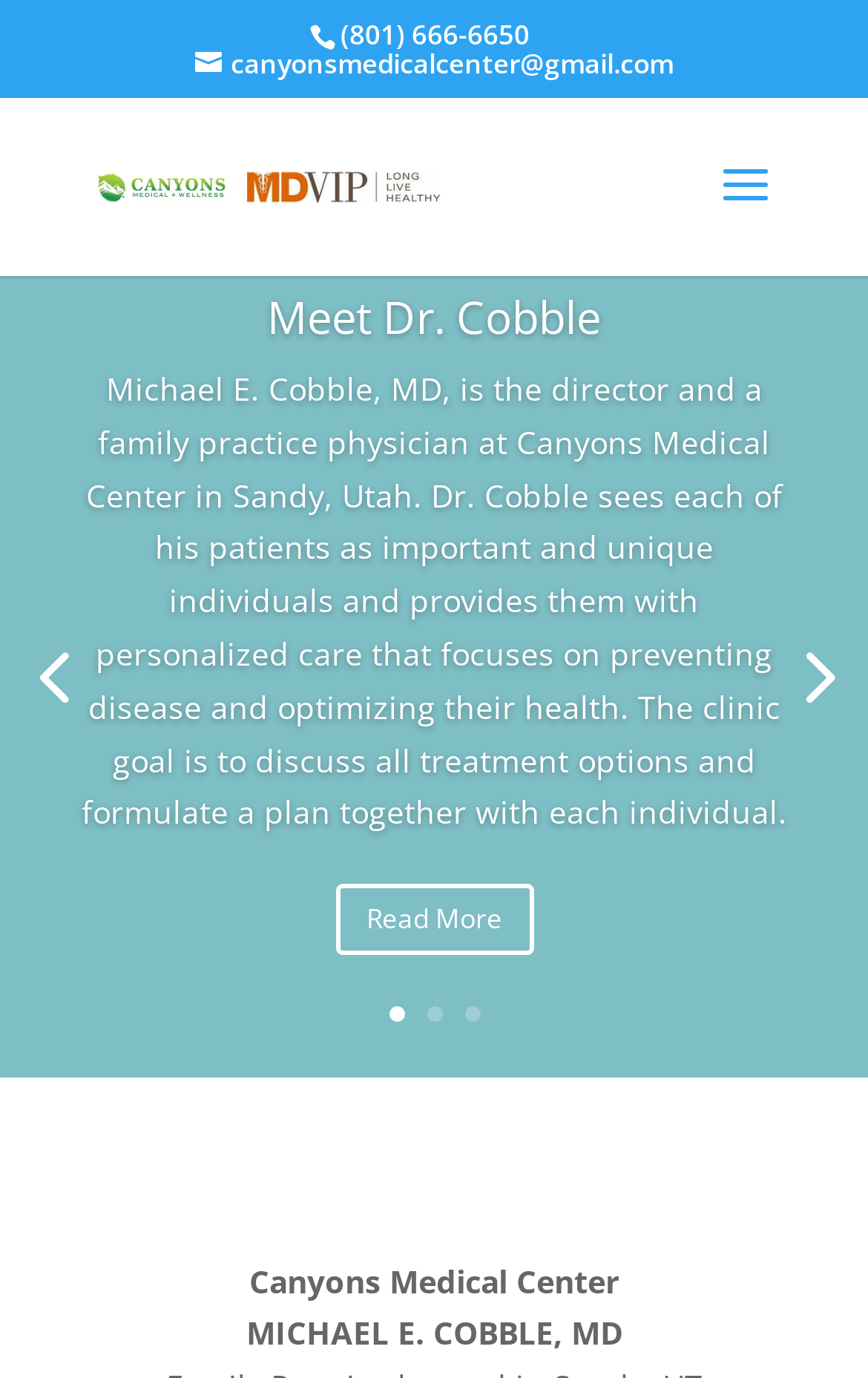Find the bounding box coordinates for the area that must be clicked to perform this action: "read more about Dr. Cobble".

[0.386, 0.642, 0.614, 0.693]